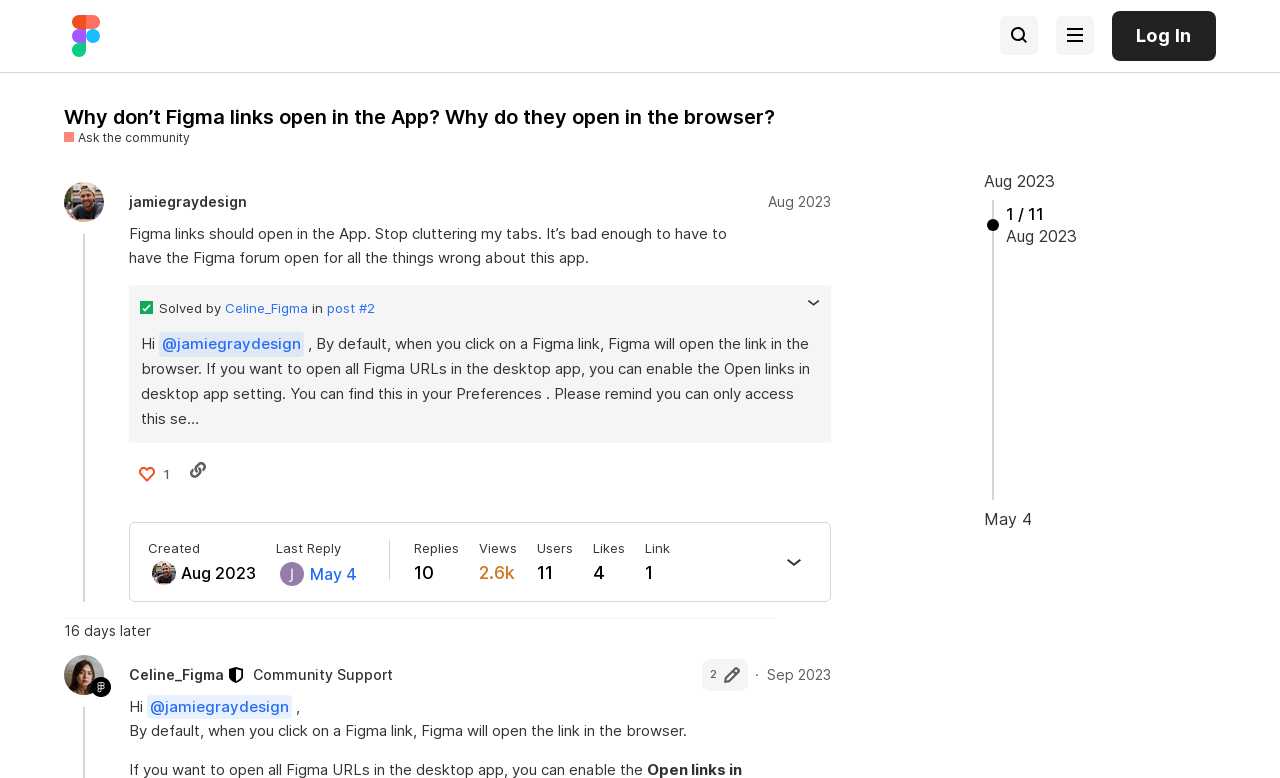What is the title of the post?
Please give a detailed answer to the question using the information shown in the image.

The title of the post can be found in the heading element with the text 'Why don’t Figma links open in the App? Why do they open in the browser?' which is located at the top of the webpage.